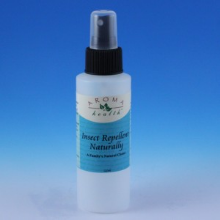Describe all elements and aspects of the image.

This image features a product labeled "Insect Repellent Naturally," presented in a sleek spray bottle design. The label, adorned with the brand name "AromaHealth," prominently displays the product's purpose, emphasizing its natural formulation for repelling insects. The backdrop consists of a gradient blue, enhancing the visual appeal and highlighting the product. This insect repellent is part of a popular lineup of summer products, catering to those seeking a natural means of protection against pests during the warmer months. Perfect for outdoor enthusiasts, this product promises to keep you comfortable while enjoying nature.